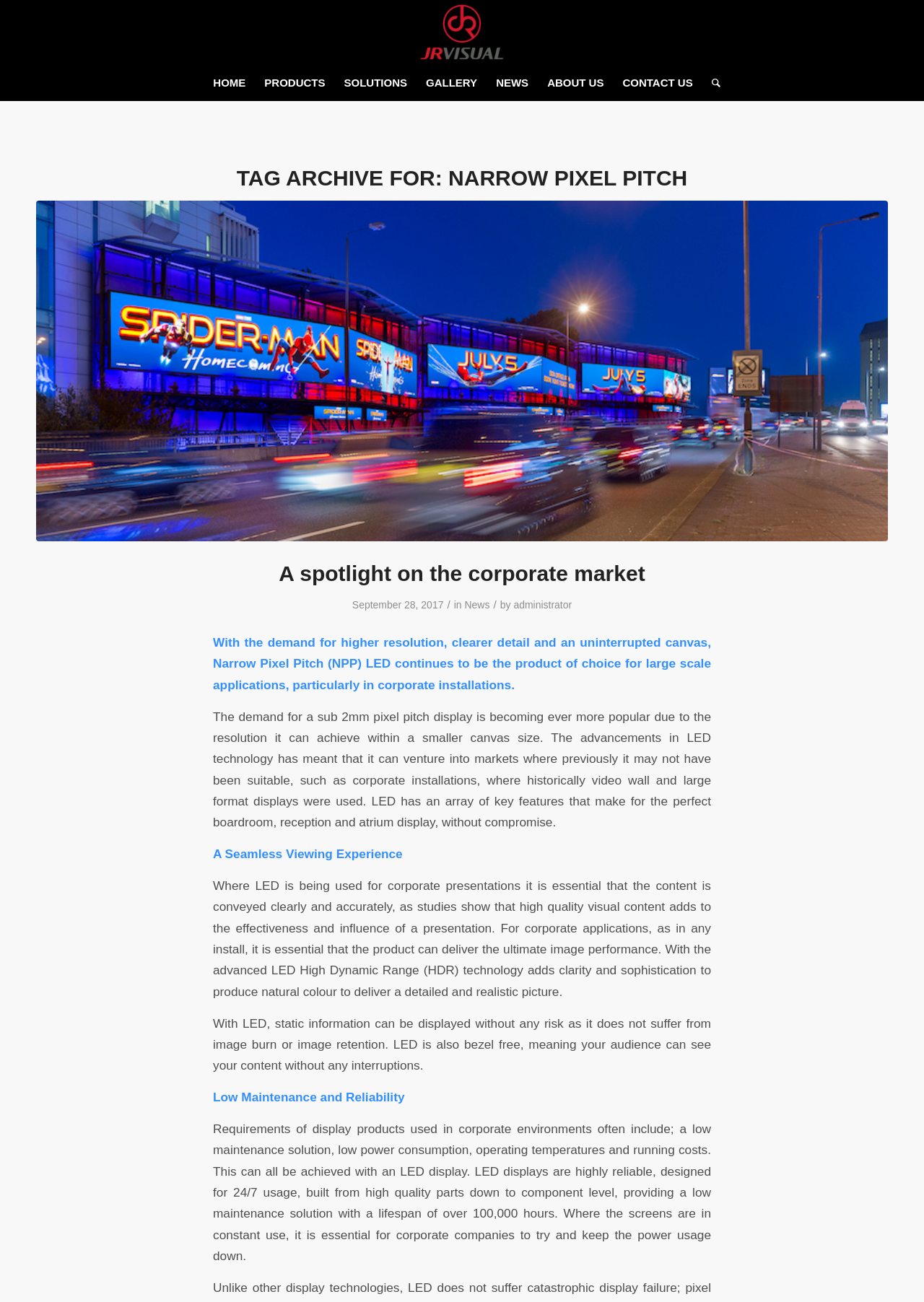Determine the bounding box coordinates of the region that needs to be clicked to achieve the task: "Click on 'sodium hydroxide'".

None